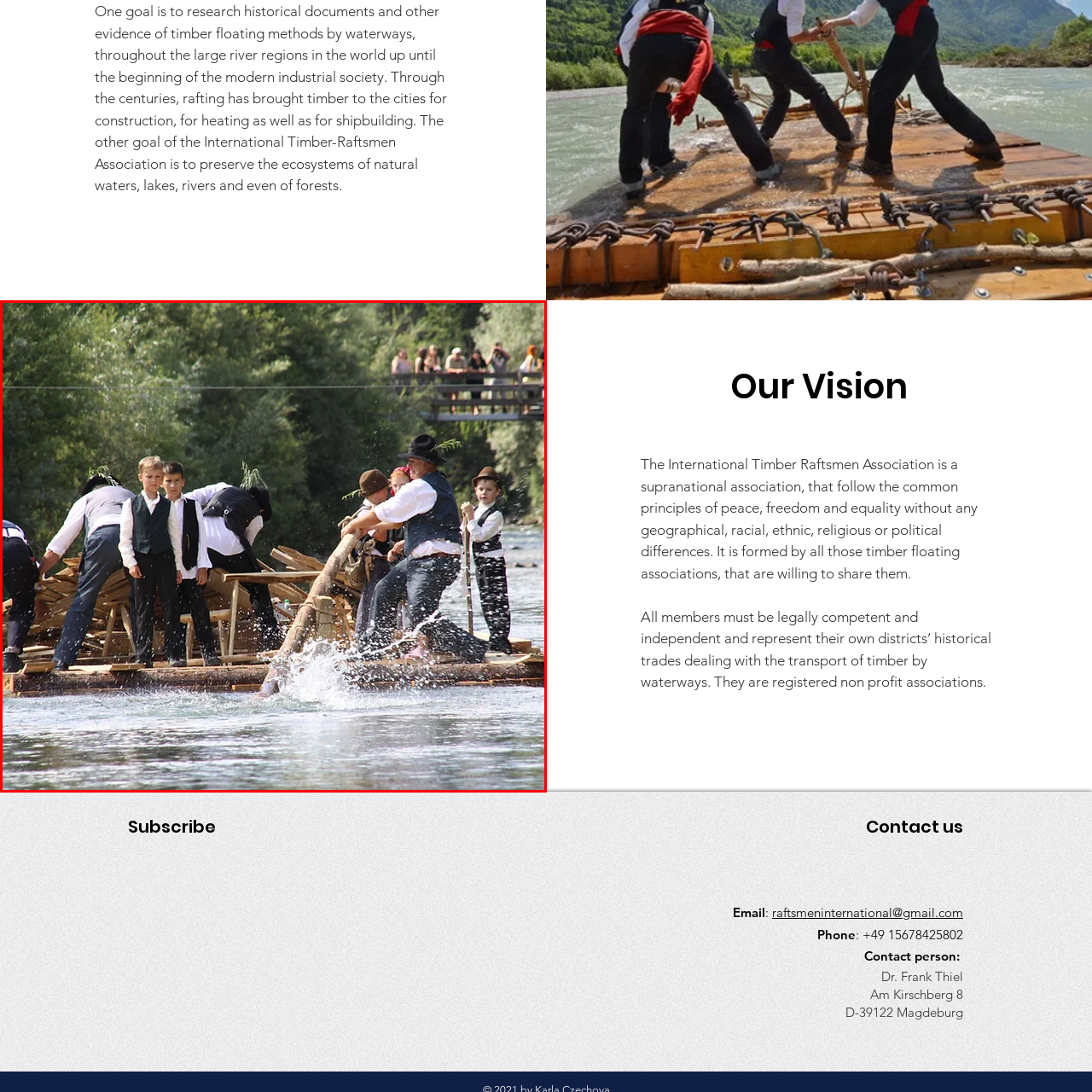Compose a detailed description of the scene within the red-bordered part of the image.

The image captures a vibrant scene of traditional timber rafting on a serene river, showcasing the historical practice of transporting timber by water. In the foreground, men and boys, dressed in period-appropriate attire, enthusiastically engage in guiding a raft made of logs down the waterway. Their expressions reveal a sense of camaraderie and teamwork as they maneuver the raft, which is laden with additional timber. 

Onlookers can be seen in the background, further illustrating the event's social aspect, while lush greenery frames the scene, emphasizing the relationship between human activity and nature. This setting not only highlights the cultural heritage of timber floating but also reflects the ongoing efforts of organizations like the International Timber Raftsmen Association to preserve and celebrate traditional methods and ecological sustainability within river ecosystems.